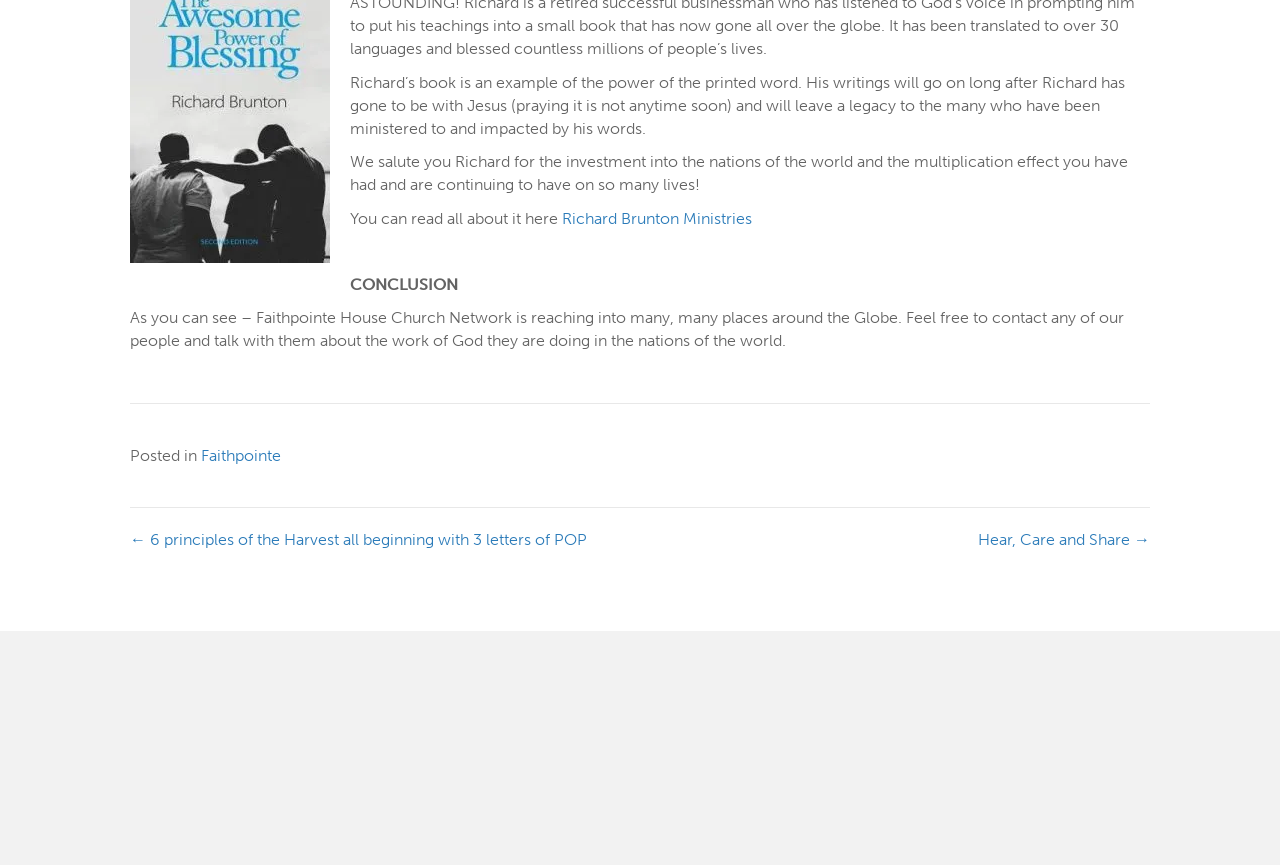Please identify the bounding box coordinates of the element on the webpage that should be clicked to follow this instruction: "Click on 'Richard Brunton Ministries'". The bounding box coordinates should be given as four float numbers between 0 and 1, formatted as [left, top, right, bottom].

[0.439, 0.241, 0.588, 0.263]